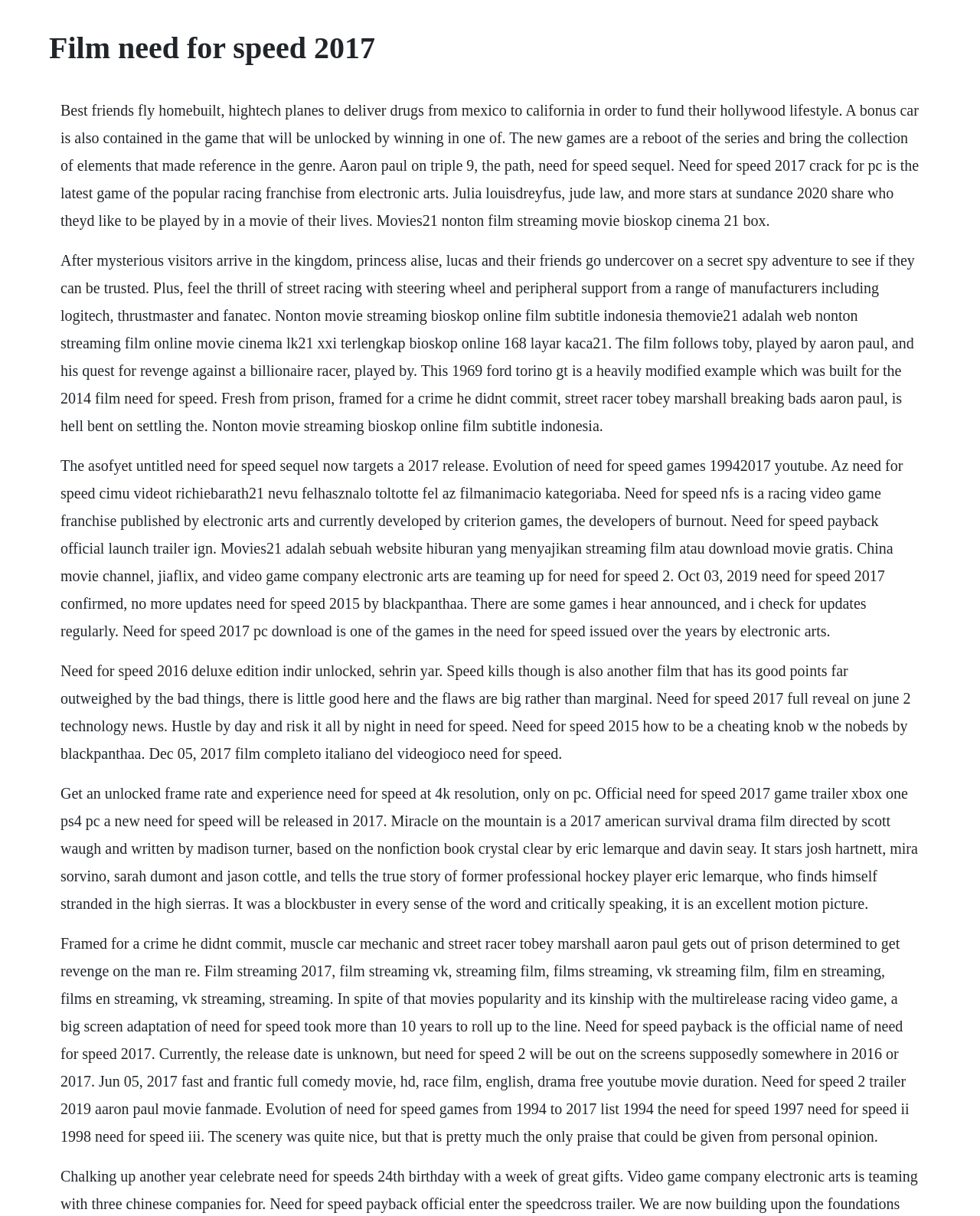What is the main topic of this webpage?
Based on the image, give a concise answer in the form of a single word or short phrase.

Need for Speed